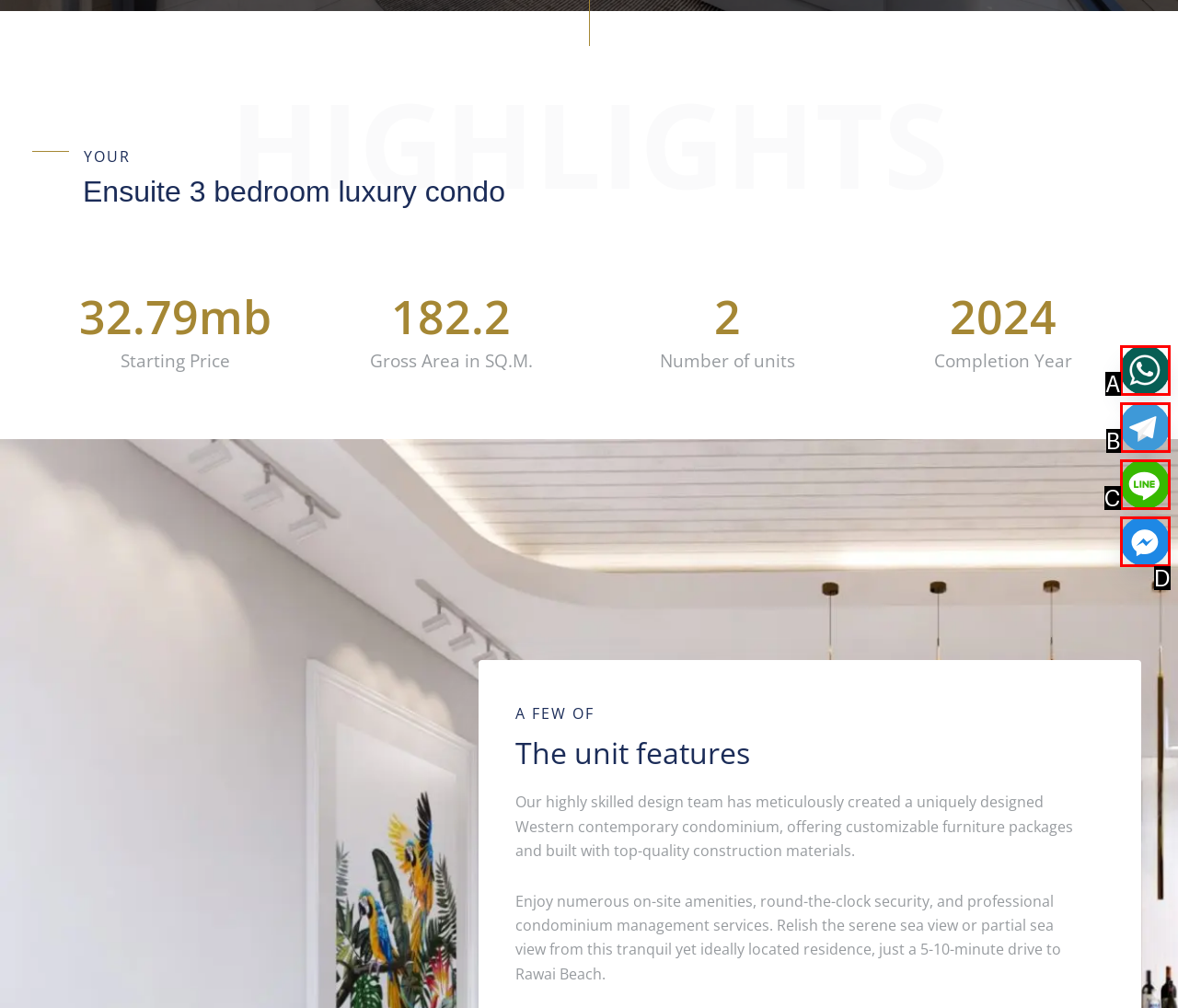Find the HTML element that matches the description: 简体中文. Answer using the letter of the best match from the available choices.

None